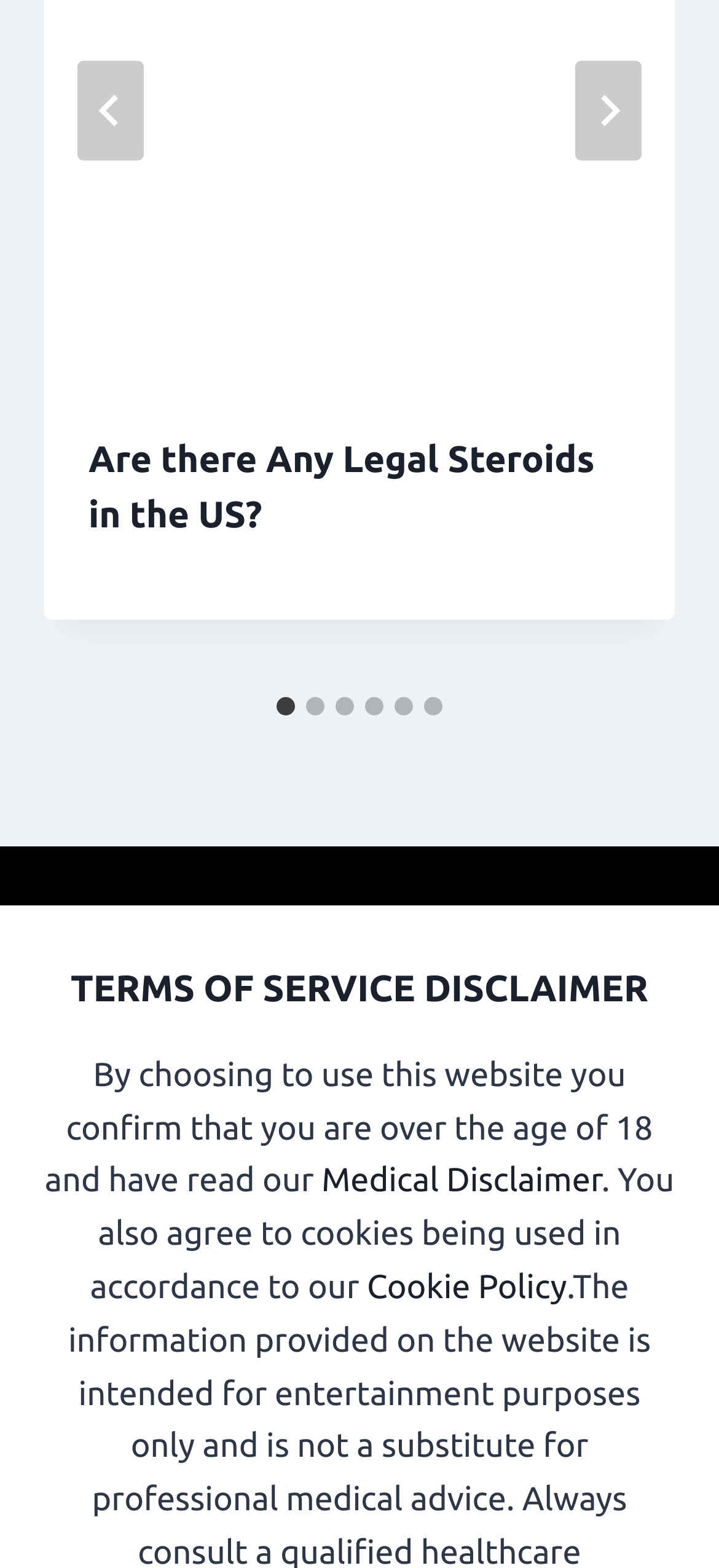Please identify the bounding box coordinates of the region to click in order to complete the given instruction: "Go to last slide". The coordinates should be four float numbers between 0 and 1, i.e., [left, top, right, bottom].

[0.108, 0.039, 0.2, 0.103]